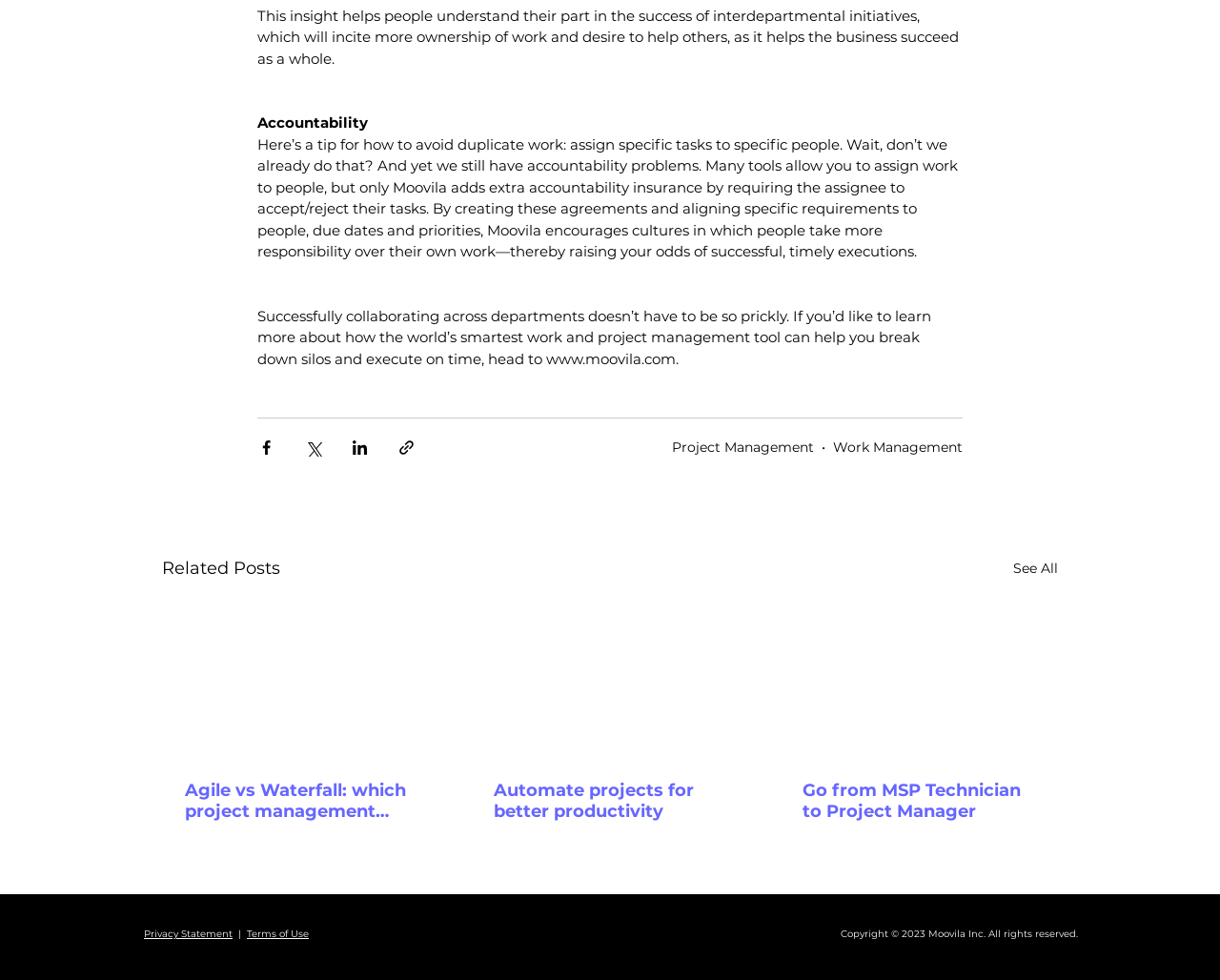Please identify the bounding box coordinates of the element I need to click to follow this instruction: "Share via Facebook".

[0.211, 0.447, 0.226, 0.466]